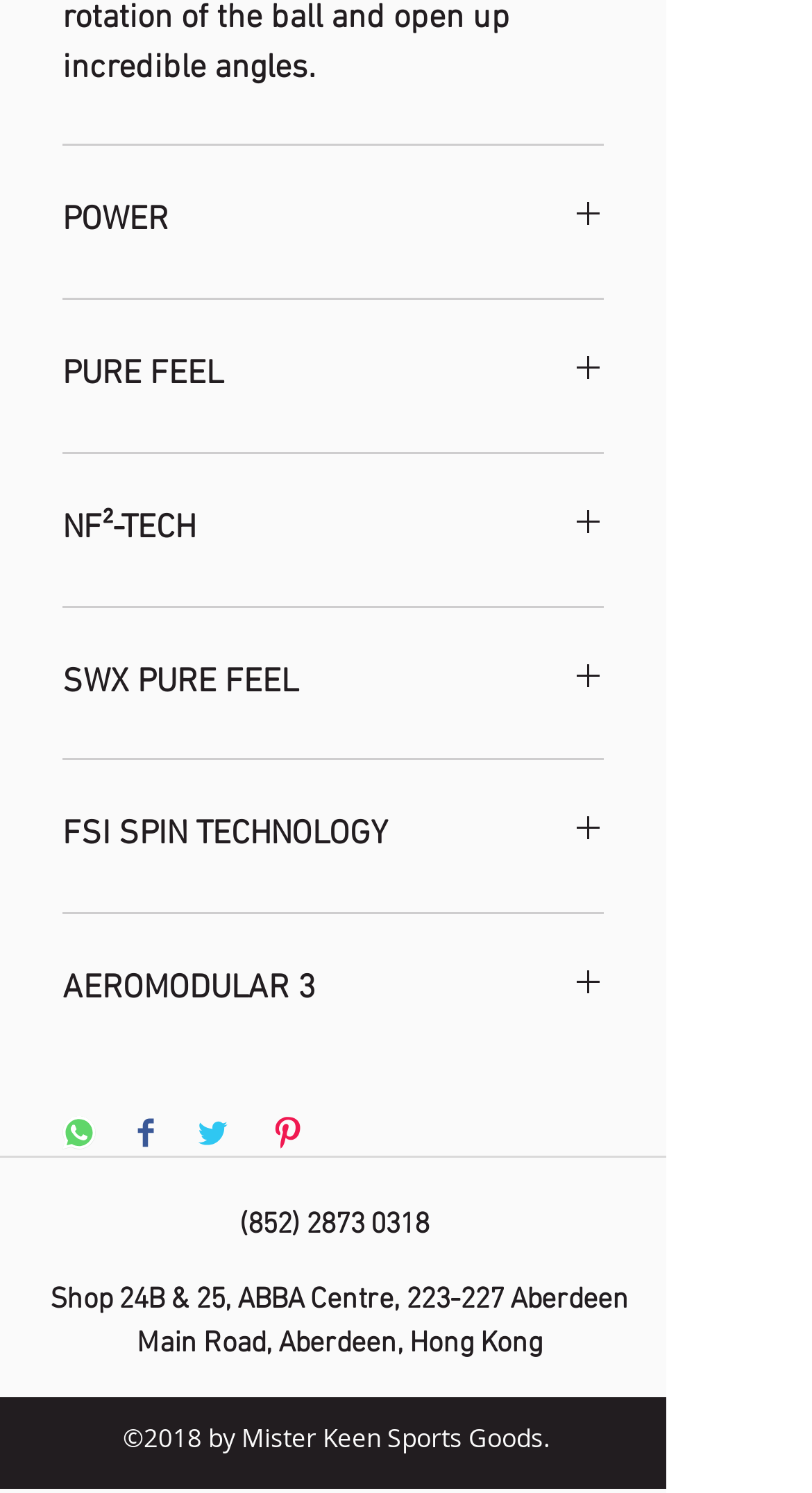How many technologies are listed?
Answer the question with a thorough and detailed explanation.

There are five technologies listed, namely 'POWER', 'PURE FEEL', 'NF²-TECH', 'SWX PURE FEEL', and 'FSI SPIN TECHNOLOGY', each with a button element, a heading element, and an image element, located at the top of the webpage.